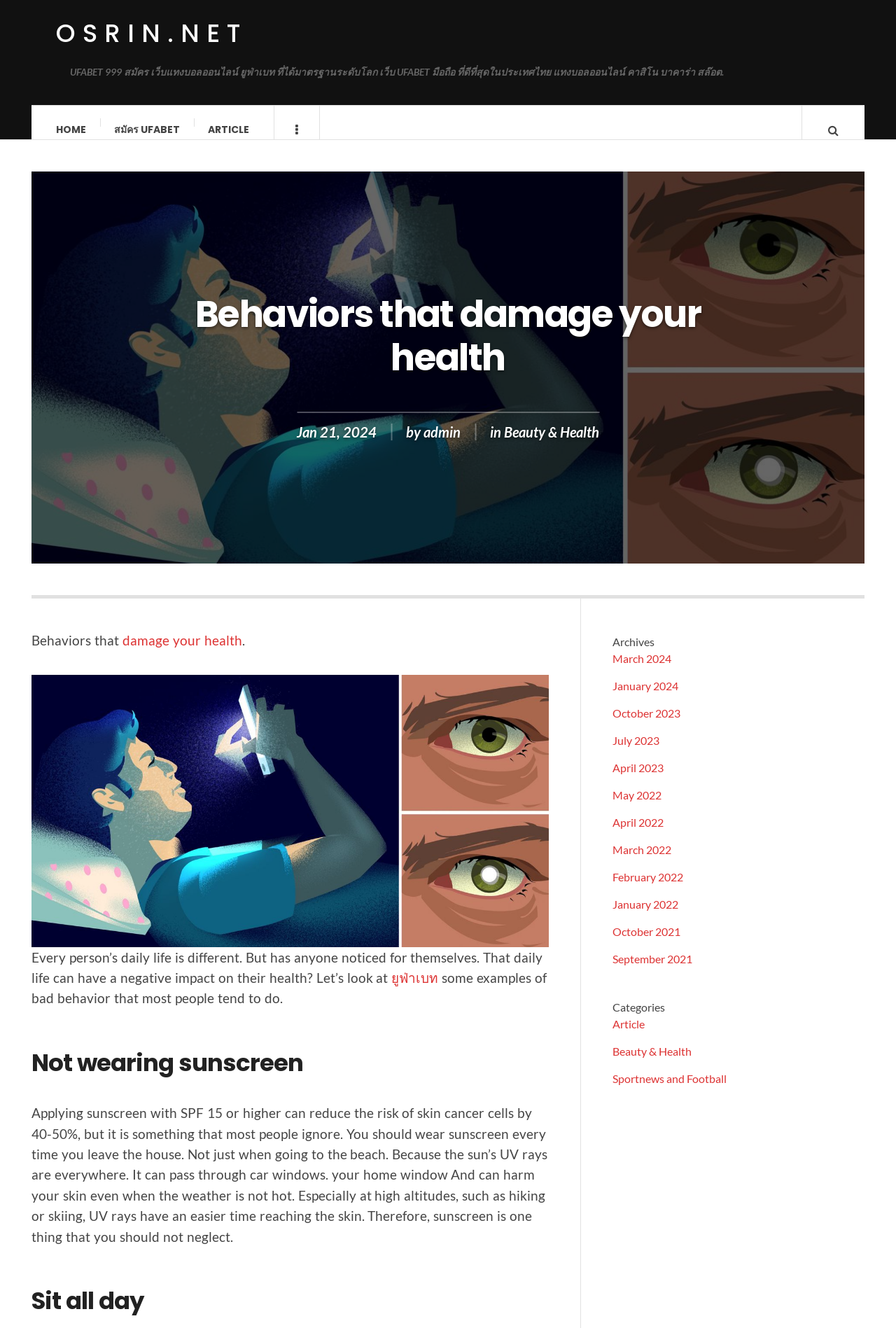Please specify the bounding box coordinates of the clickable section necessary to execute the following command: "Click on the 'HOME' link".

[0.048, 0.08, 0.112, 0.115]